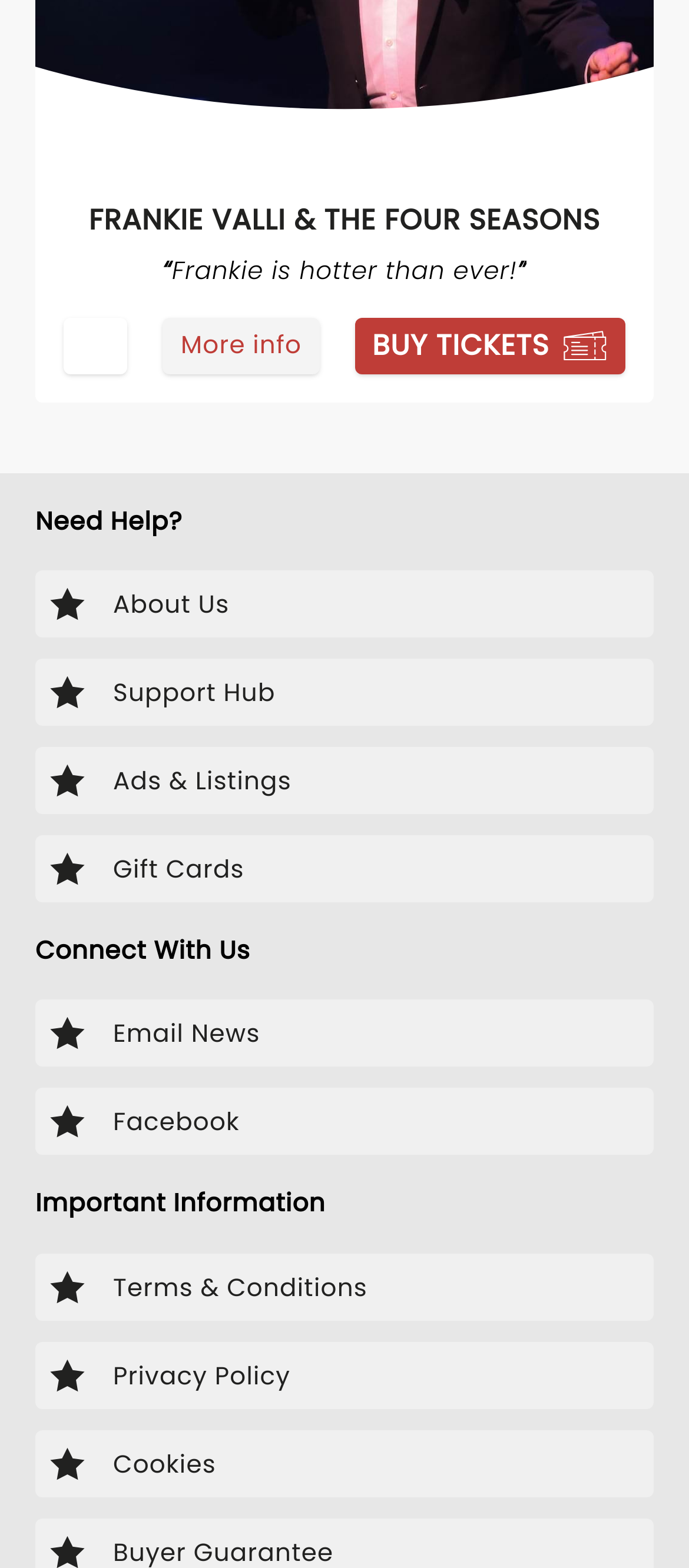How many social media links are there in the 'Connect With Us' section?
Examine the image and provide an in-depth answer to the question.

The 'Connect With Us' section can be found below the 'Need Help?' section, and it contains two social media links, one for 'Email News' and one for 'Facebook', which can be identified by their corresponding image elements.